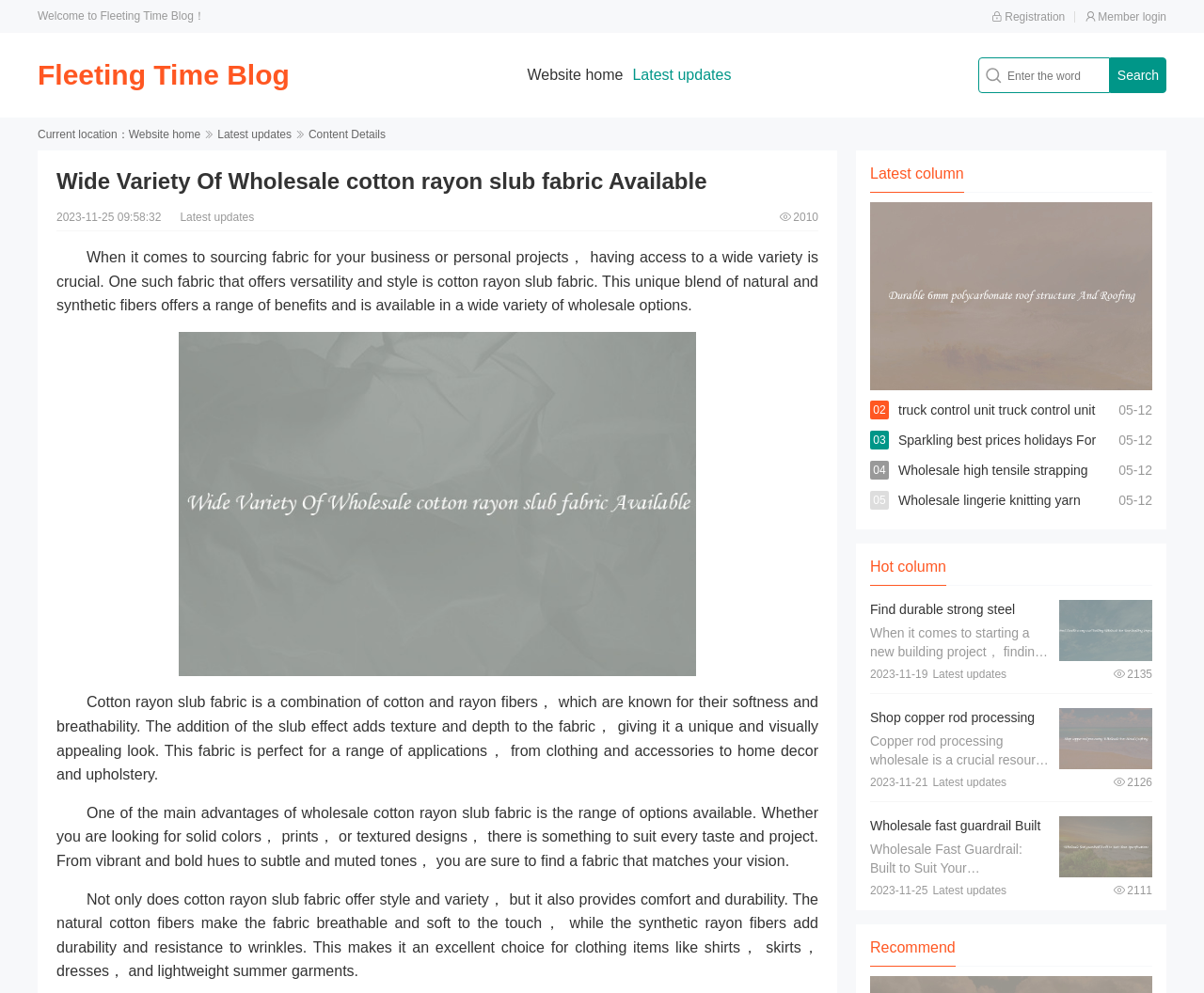Please identify the bounding box coordinates of the element that needs to be clicked to perform the following instruction: "View the latest updates".

[0.525, 0.067, 0.607, 0.083]